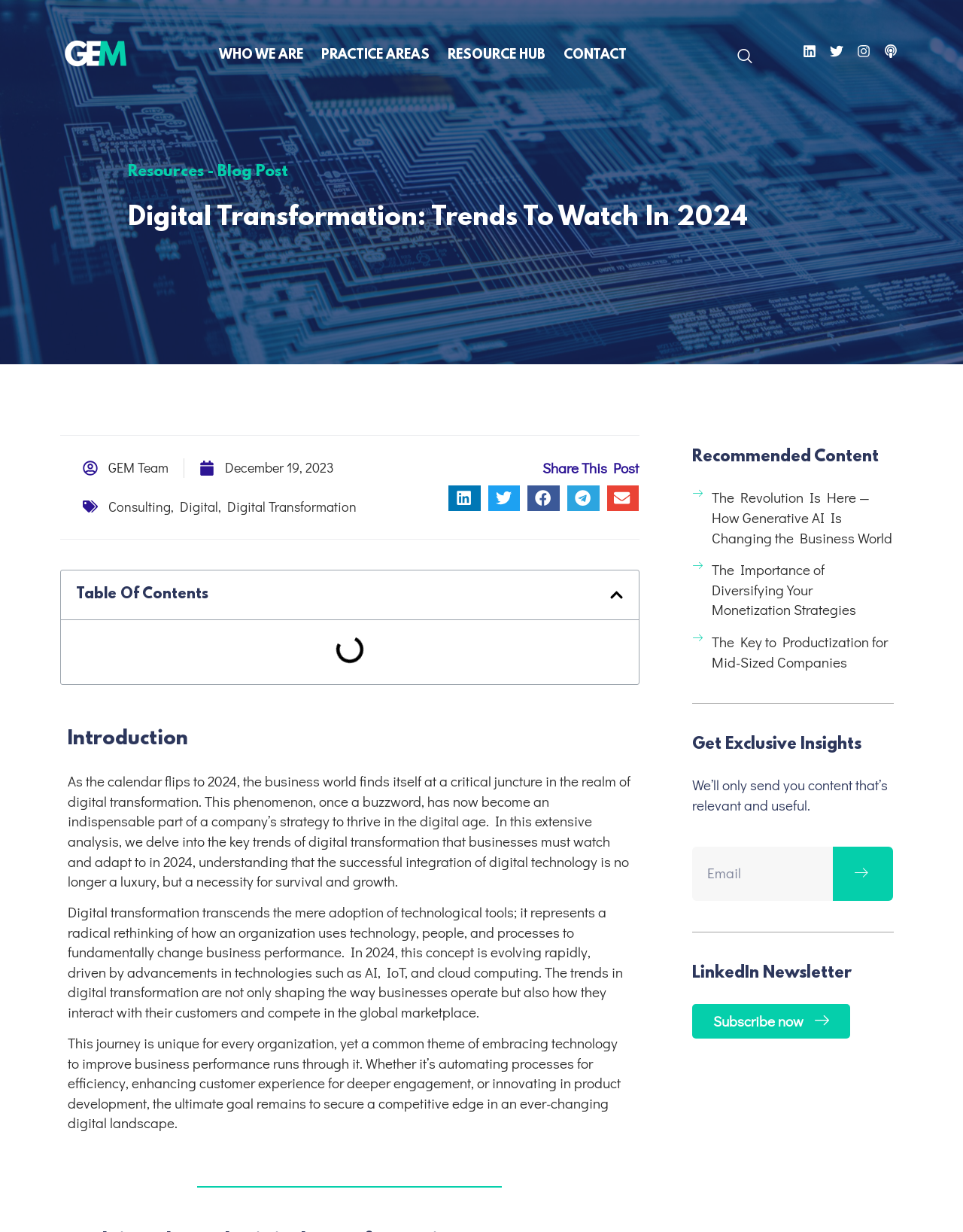Find the bounding box coordinates for the element that must be clicked to complete the instruction: "Share this post on LinkedIn". The coordinates should be four float numbers between 0 and 1, indicated as [left, top, right, bottom].

[0.466, 0.394, 0.499, 0.415]